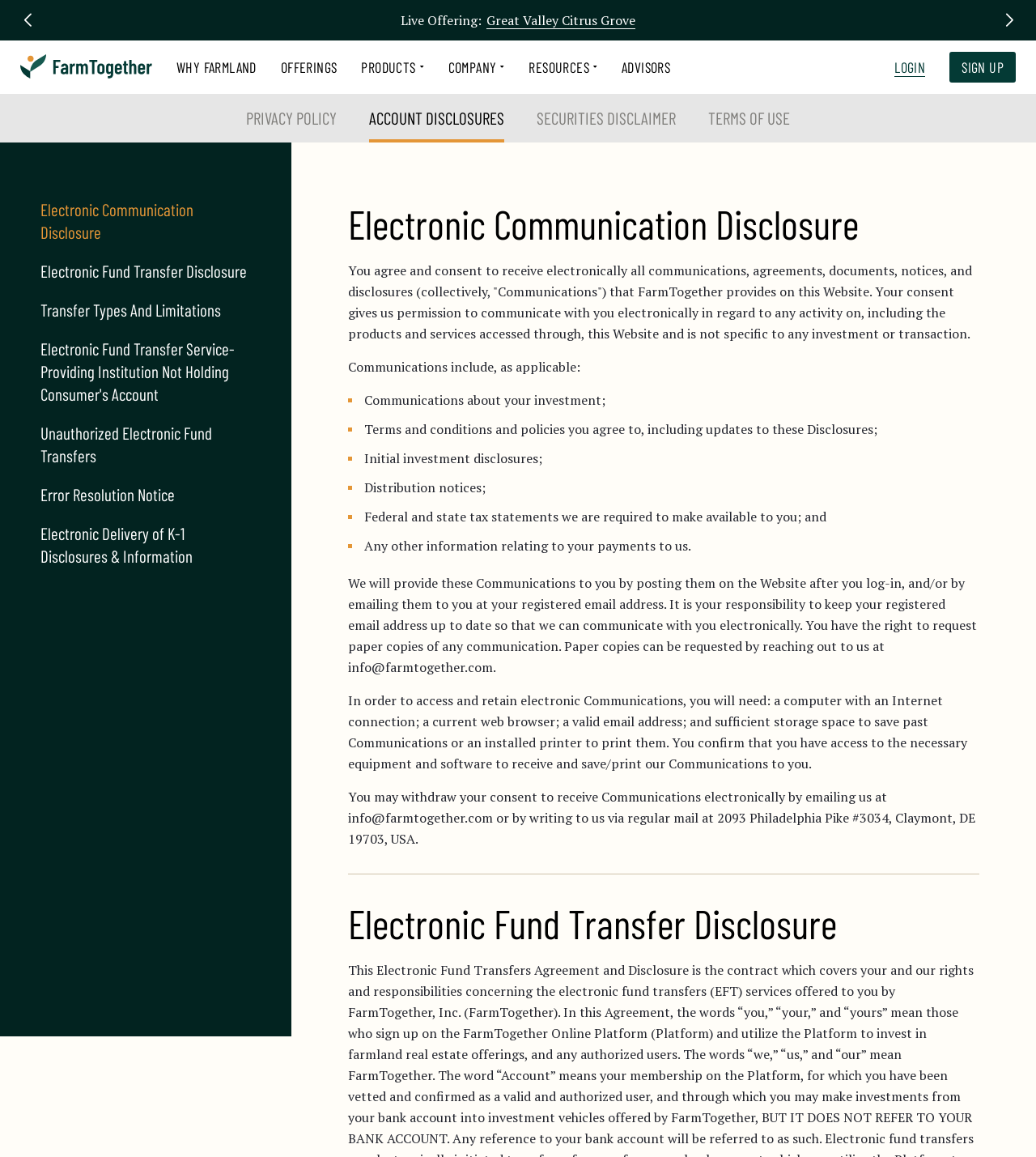What is required to access and retain electronic communications?
Refer to the screenshot and respond with a concise word or phrase.

Computer with internet, current web browser, valid email address, and sufficient storage space